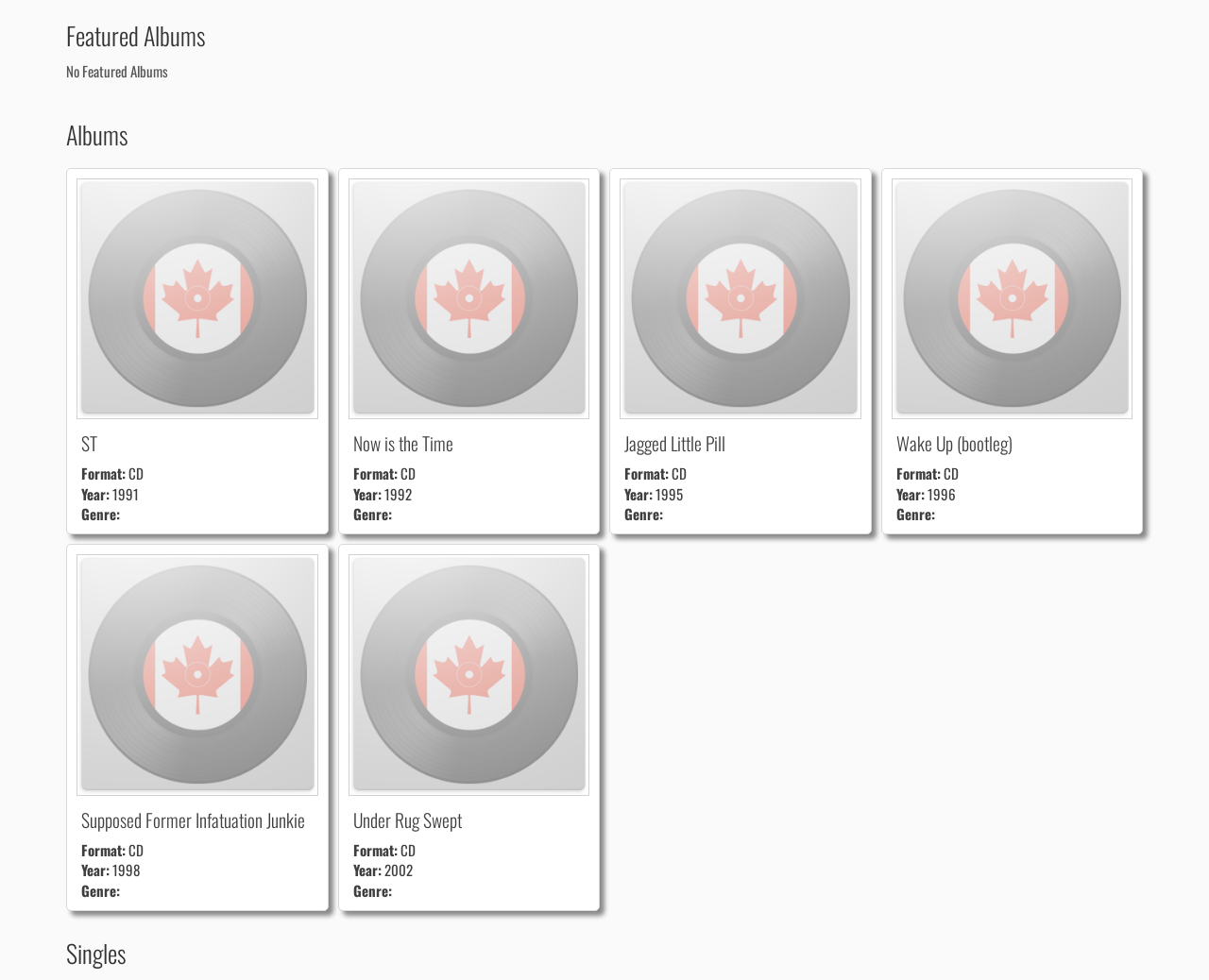Provide a thorough and detailed response to the question by examining the image: 
What is the title of the first section?

The first section is titled 'Featured Albums' as indicated by the heading element with the text 'Featured Albums' at the top of the webpage.